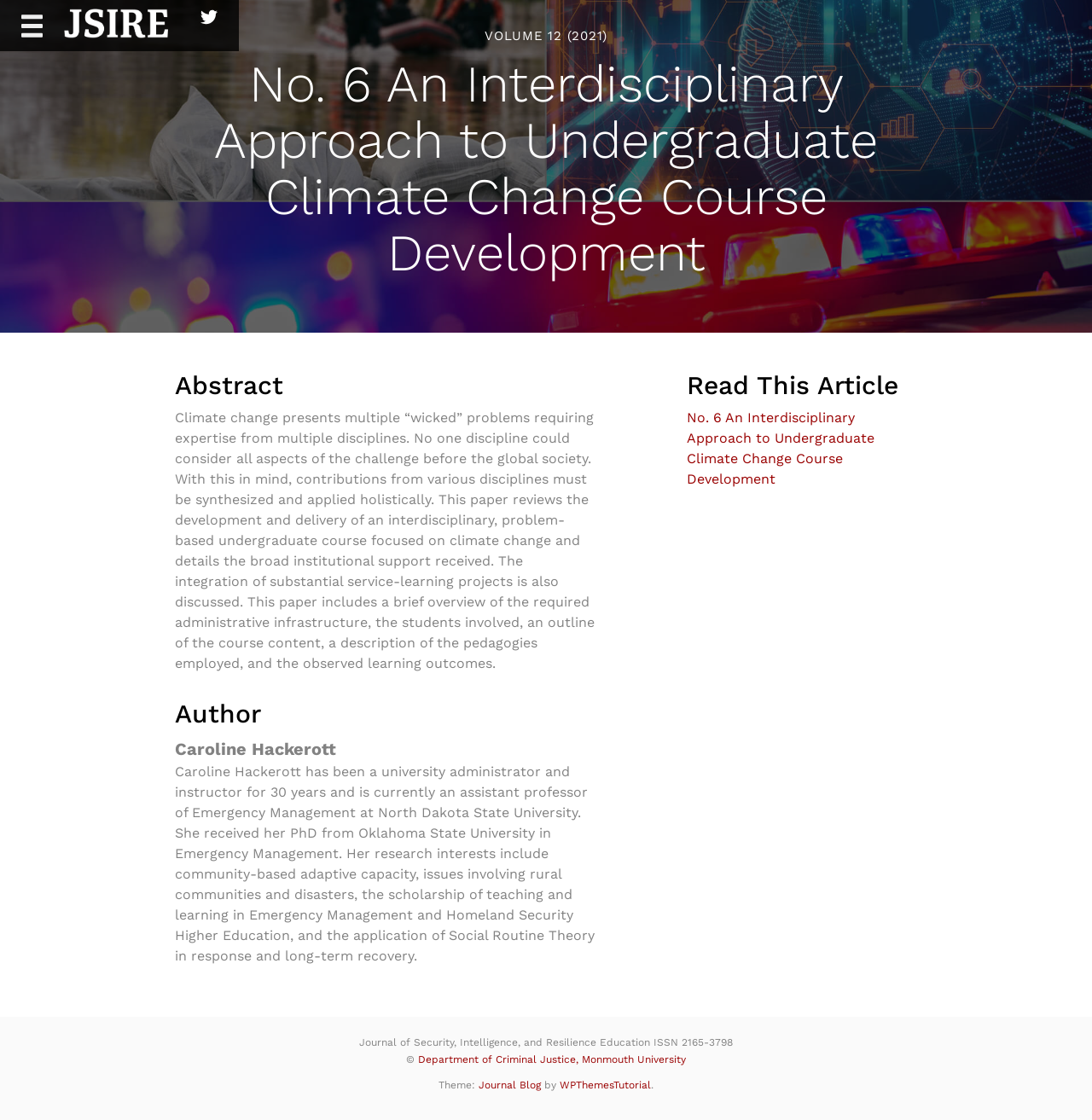What is the topic of the article?
Utilize the image to construct a detailed and well-explained answer.

I found the answer by reading the abstract of the article, which mentions 'climate change' as the main topic. The abstract is located in the main content area of the webpage.